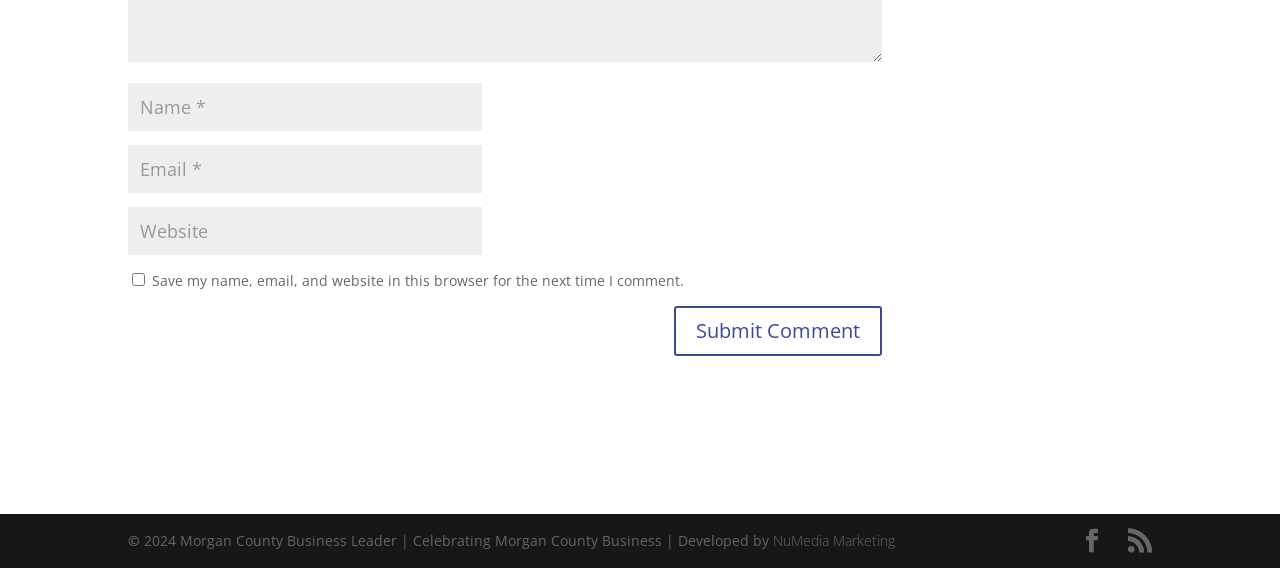Provide a brief response in the form of a single word or phrase:
What is the copyright symbol for?

Copyright 2024